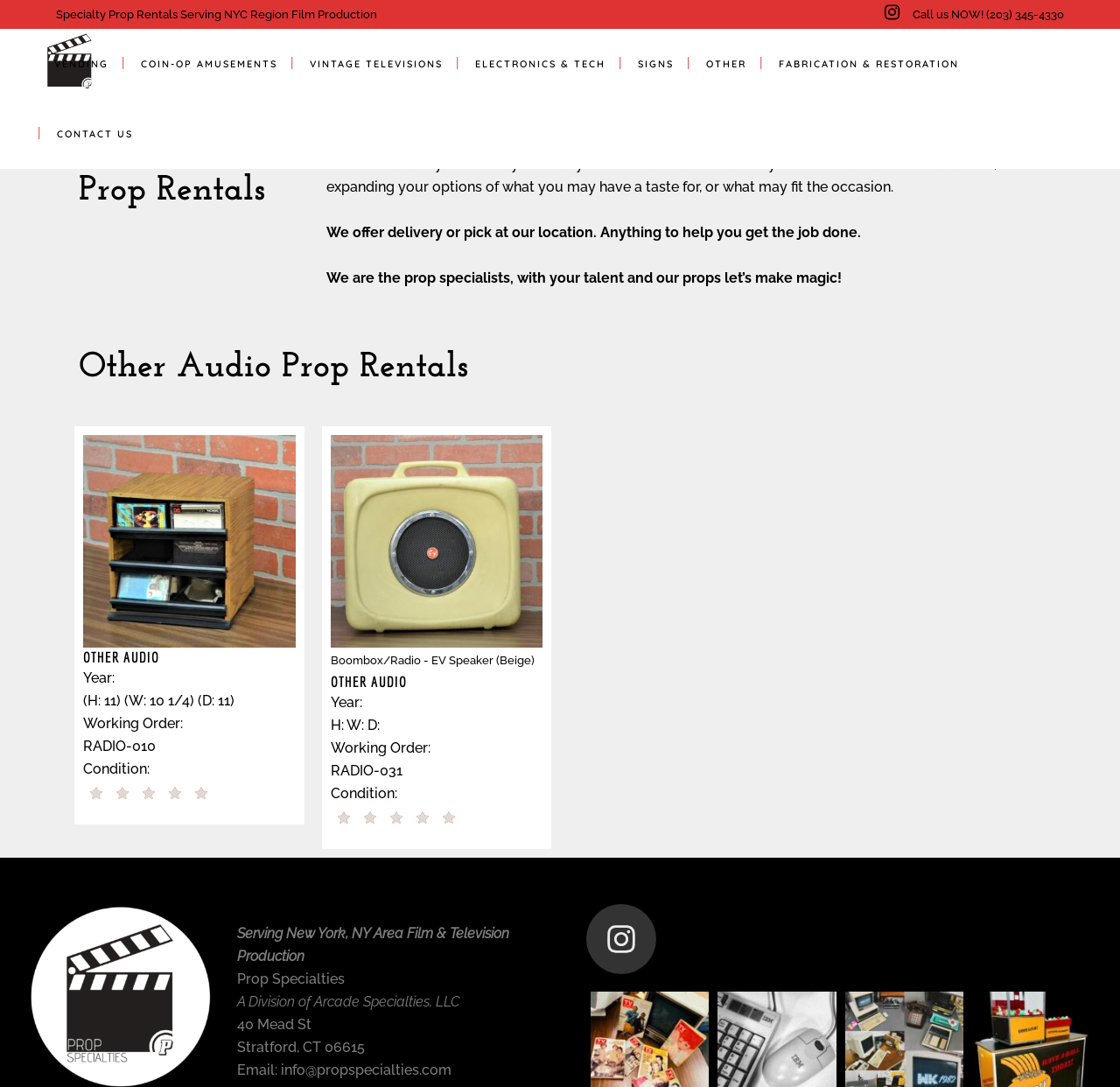What is the company's email address?
Based on the screenshot, provide your answer in one word or phrase.

info@propspecialties.com